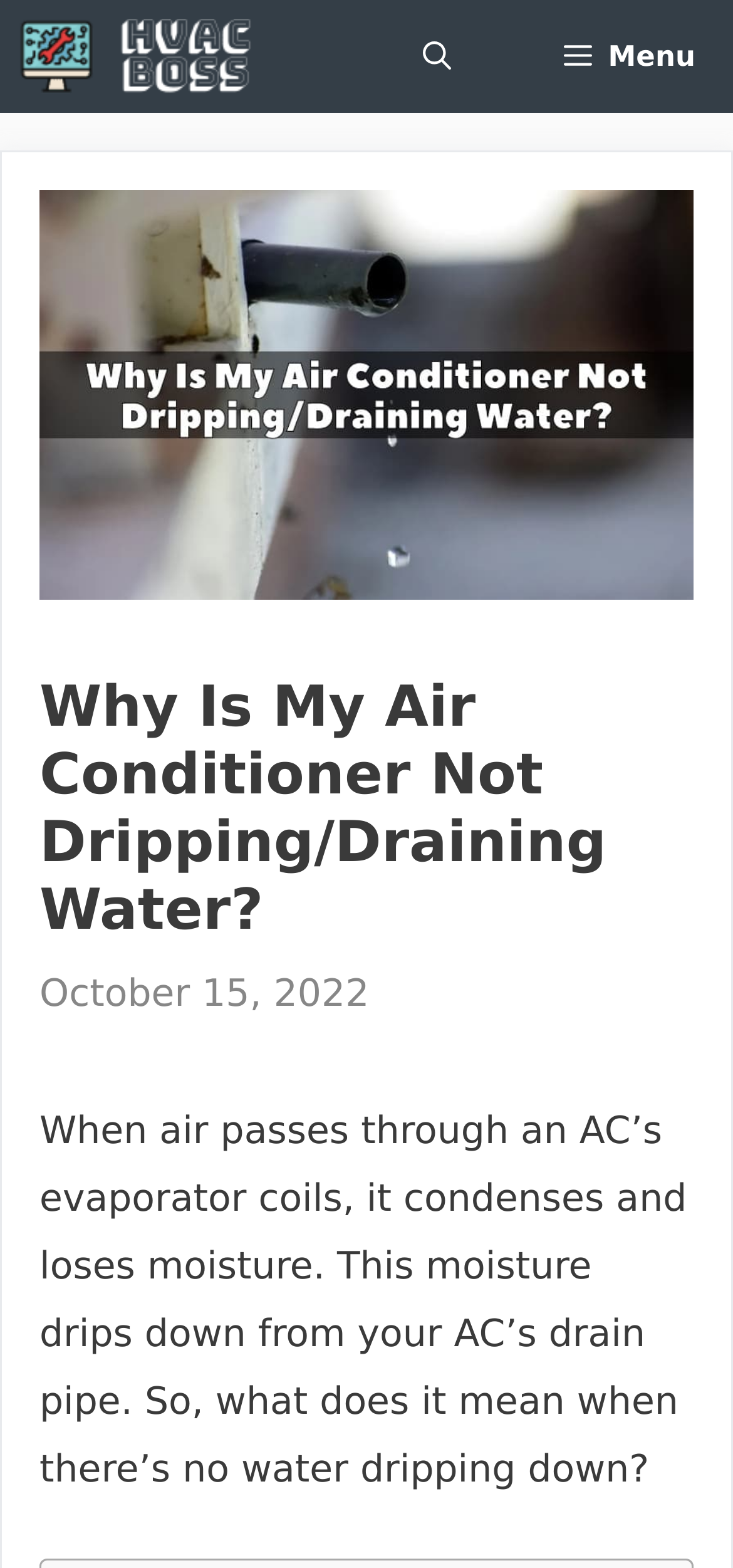What is the date of the article?
Using the picture, provide a one-word or short phrase answer.

October 15, 2022